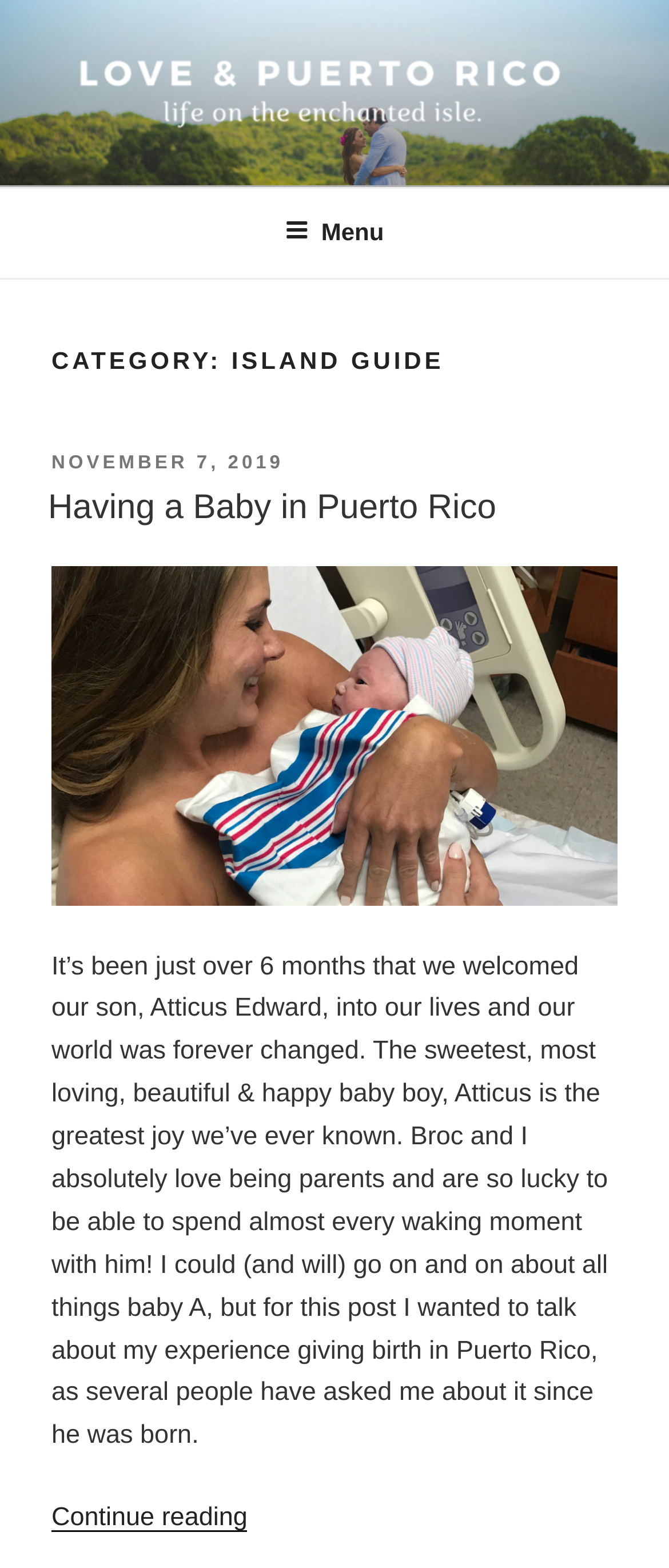What is the date of the first post?
Based on the image, answer the question in a detailed manner.

I found the date of the first post by looking at the link element with the text 'NOVEMBER 7, 2019', which is likely the date when the post was published.